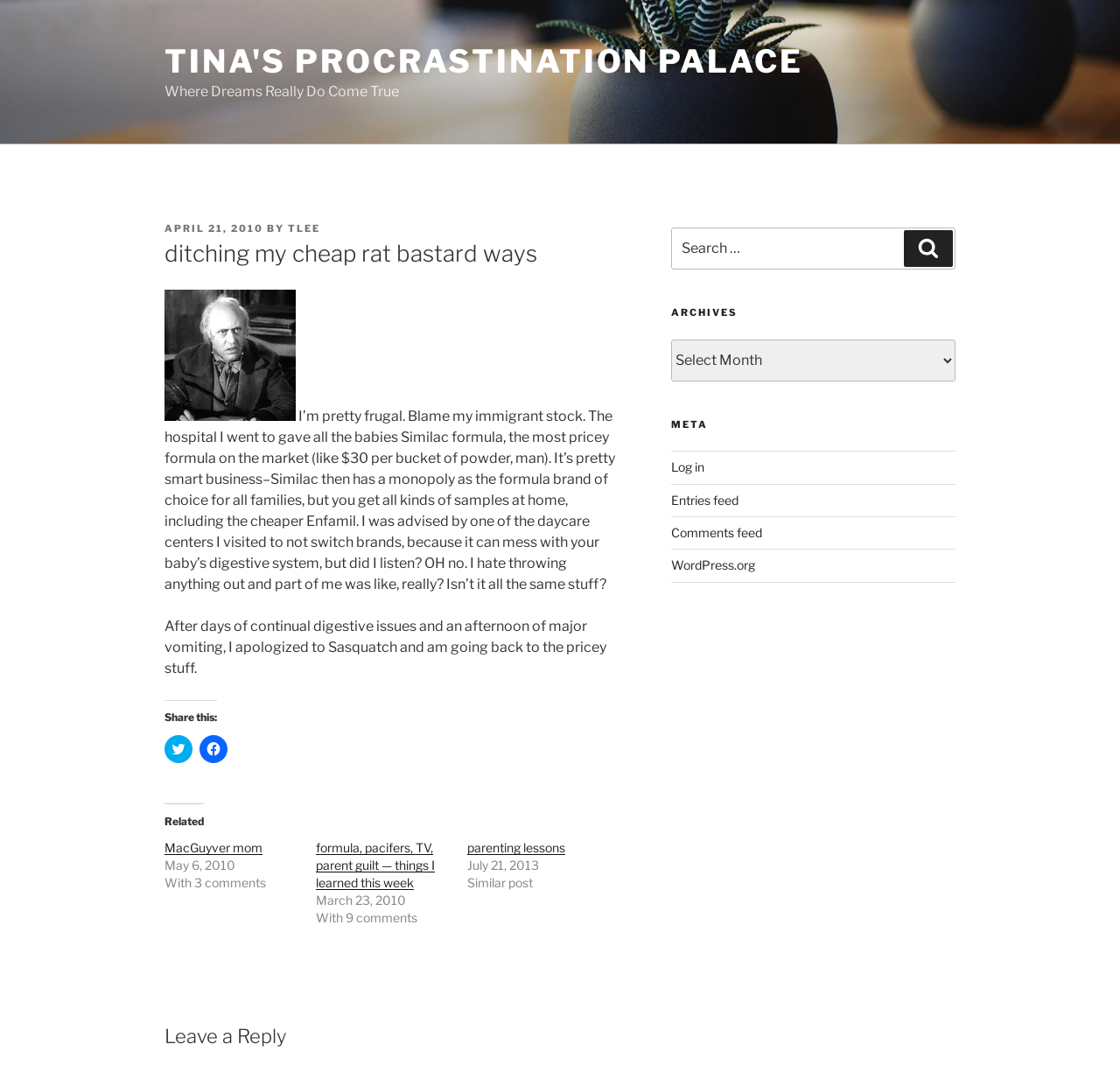Identify and provide the text of the main header on the webpage.

ditching my cheap rat bastard ways